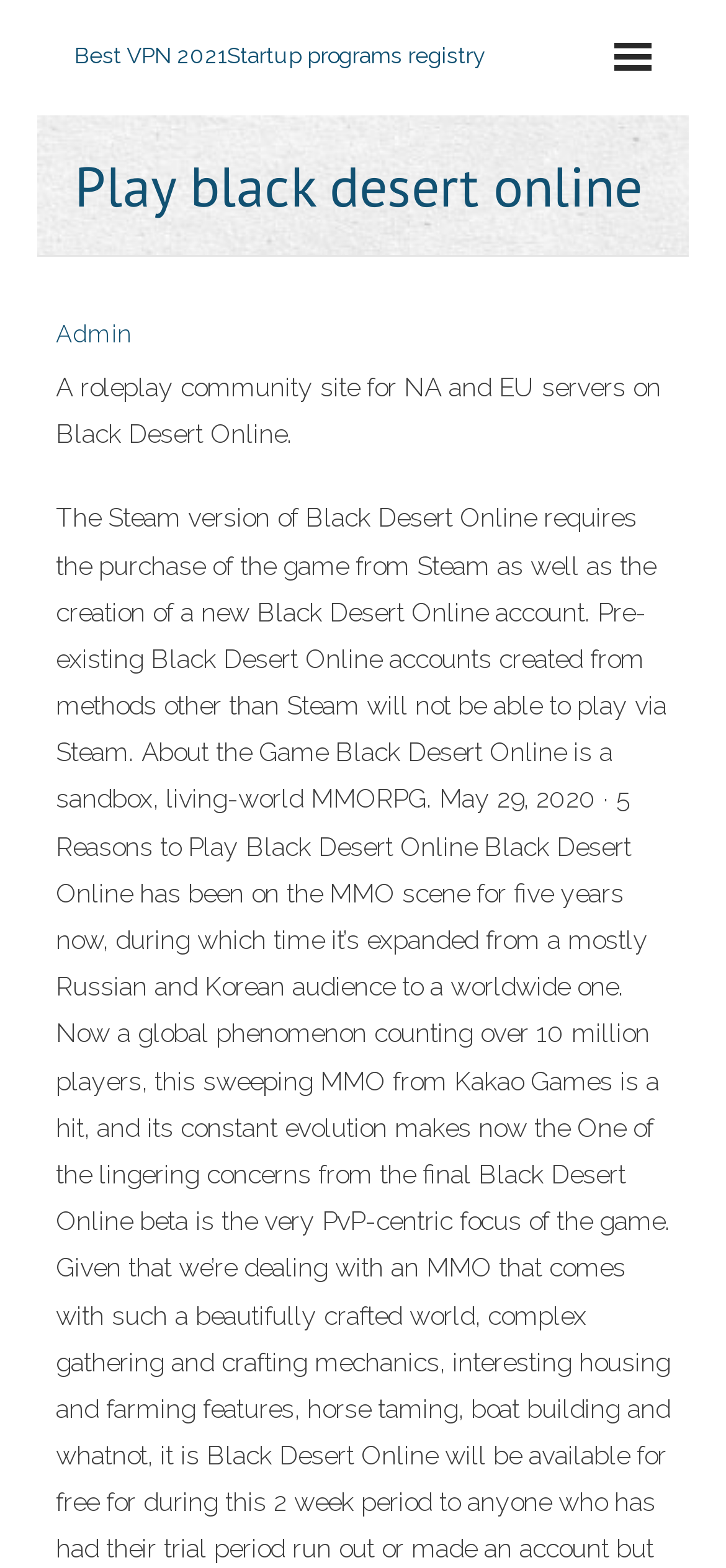Produce a meticulous description of the webpage.

The webpage is about playing Black Desert Online, a roleplay community site for NA and EU servers. At the top, there is a heading that reads "Play black desert online". Below the heading, there is a brief description of the site, stating that it is a roleplay community site for NA and EU servers on Black Desert Online.

On the top-left side, there is a table layout that spans almost the entire width of the page. Within this table, there is a link that reads "Best VPN 2021Startup programs registry", which is divided into two parts: "Best VPN 2021" and "VPN 2021". This link is positioned above the heading and description.

On the top-right side, there is a link that reads "Admin", which is relatively small compared to the other elements on the page.